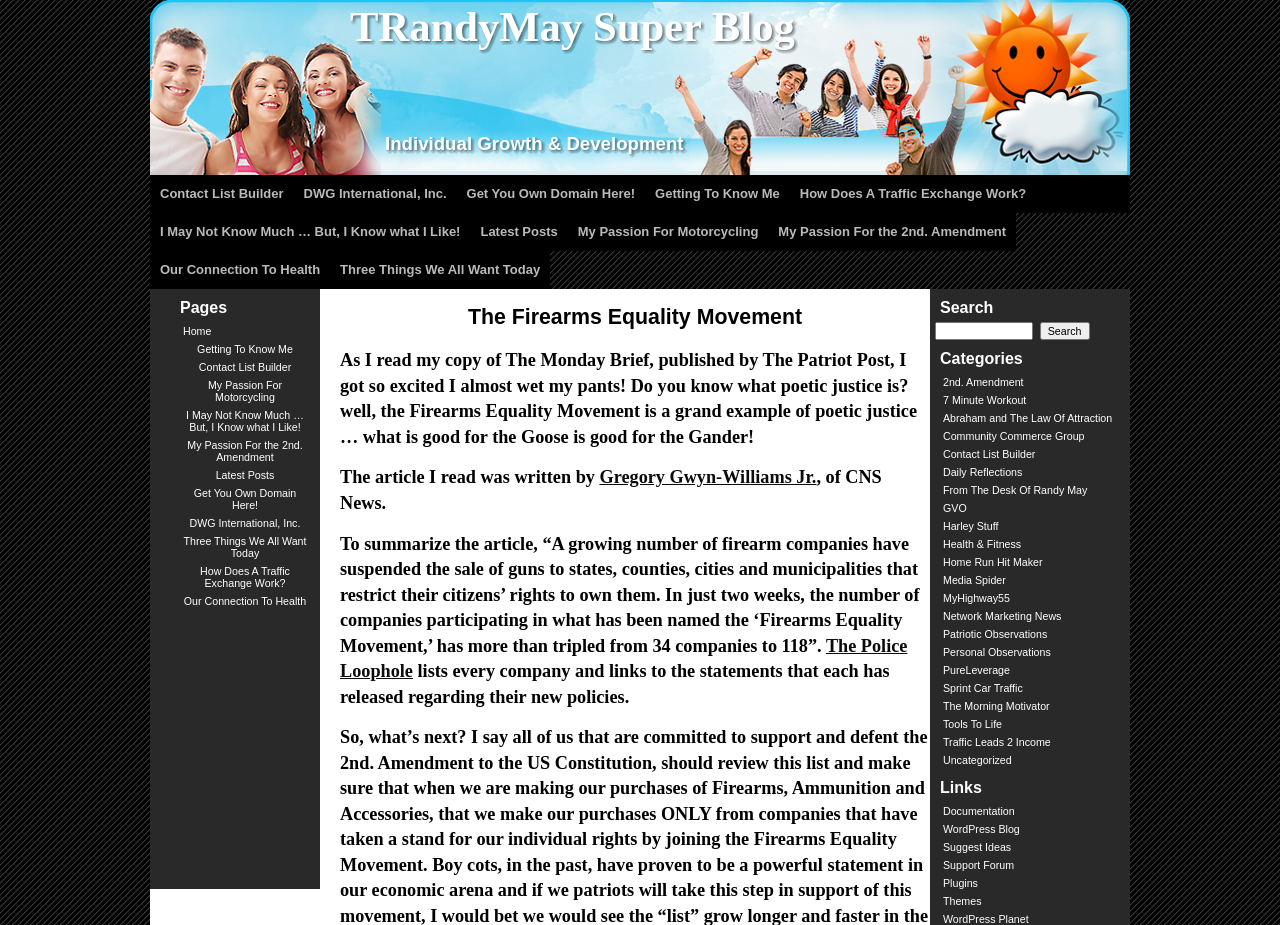Determine the bounding box for the UI element that matches this description: "Traffic Leads 2 Income".

[0.737, 0.796, 0.821, 0.809]